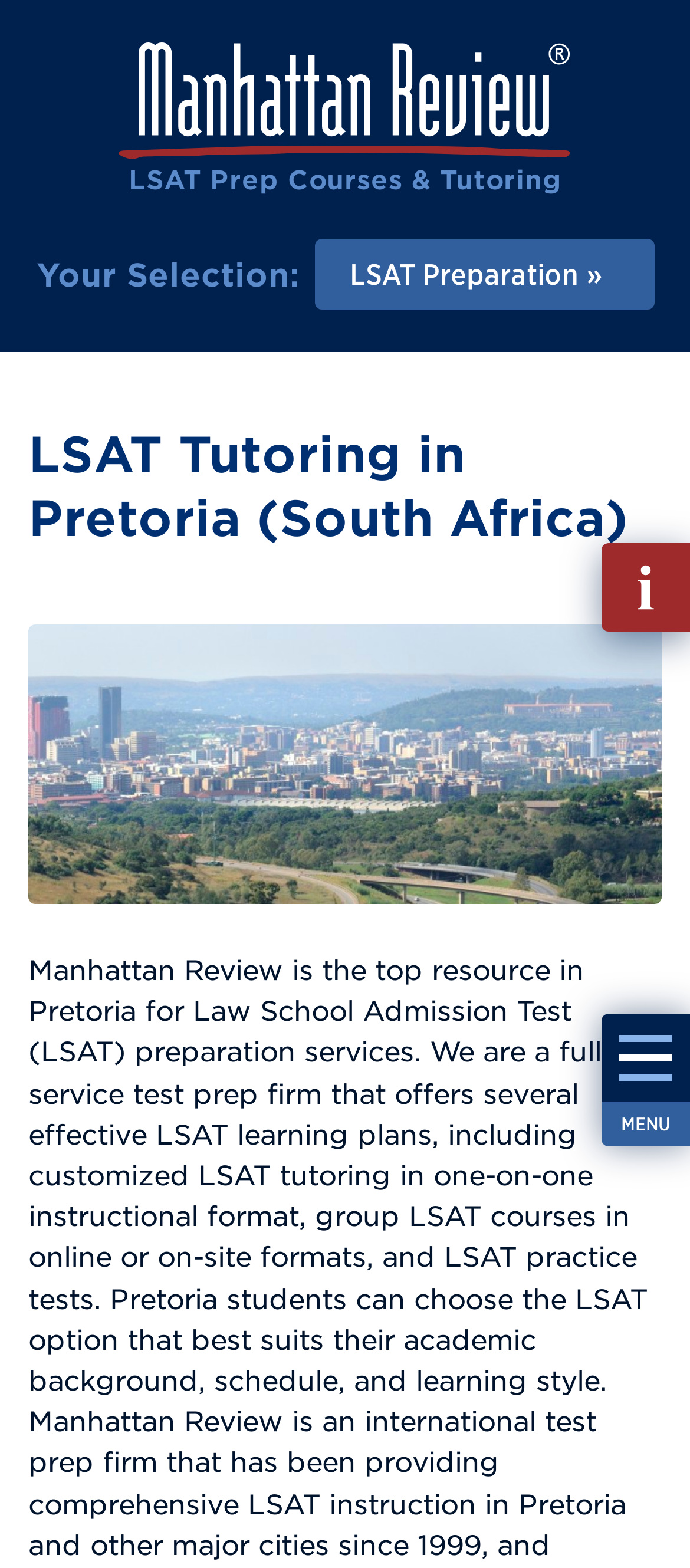Can you determine the main header of this webpage?

LSAT Tutoring in Pretoria (South Africa)